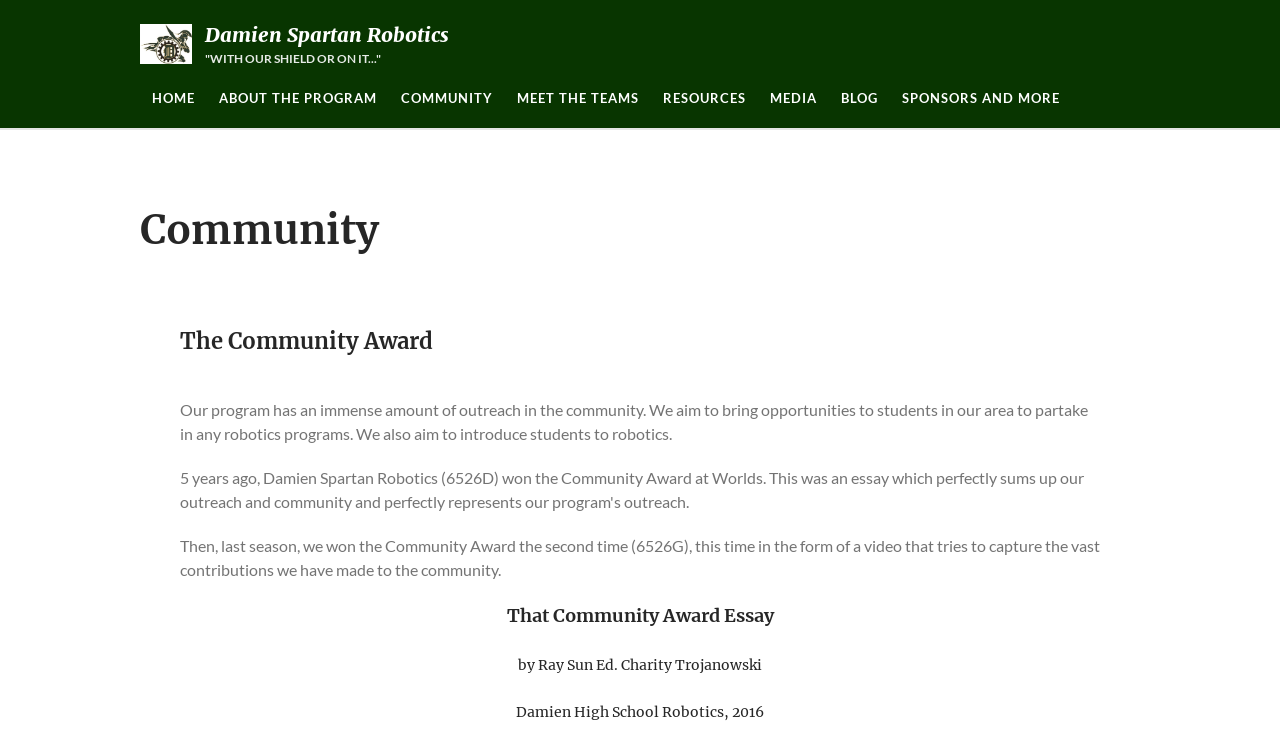What is the award mentioned on the webpage?
Based on the image, answer the question in a detailed manner.

I found the answer by looking at the heading 'The Community Award' on the webpage, which suggests that the award being referred to is the Community Award.